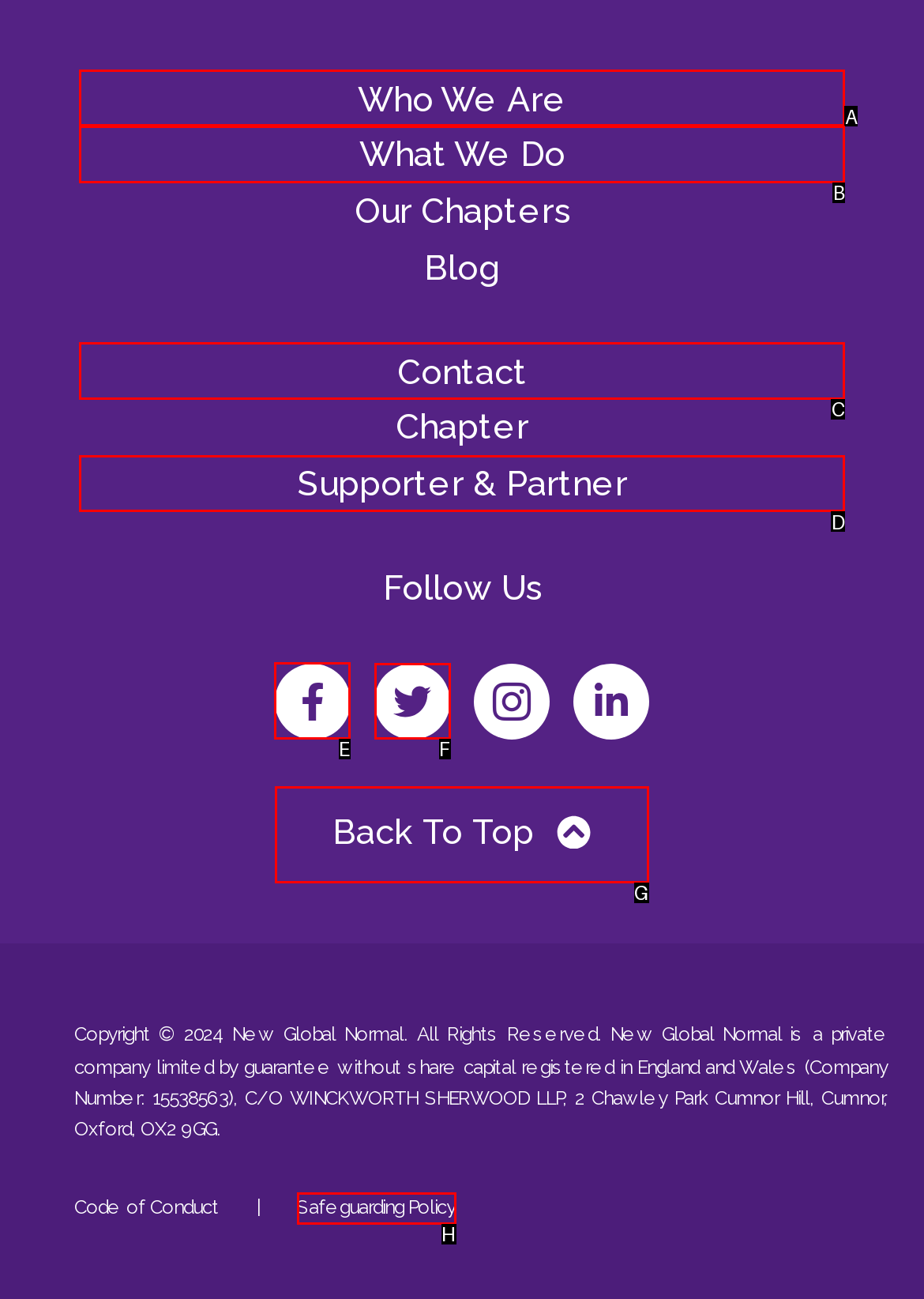Select the HTML element that needs to be clicked to carry out the task: Read 'Testimonials'
Provide the letter of the correct option.

None